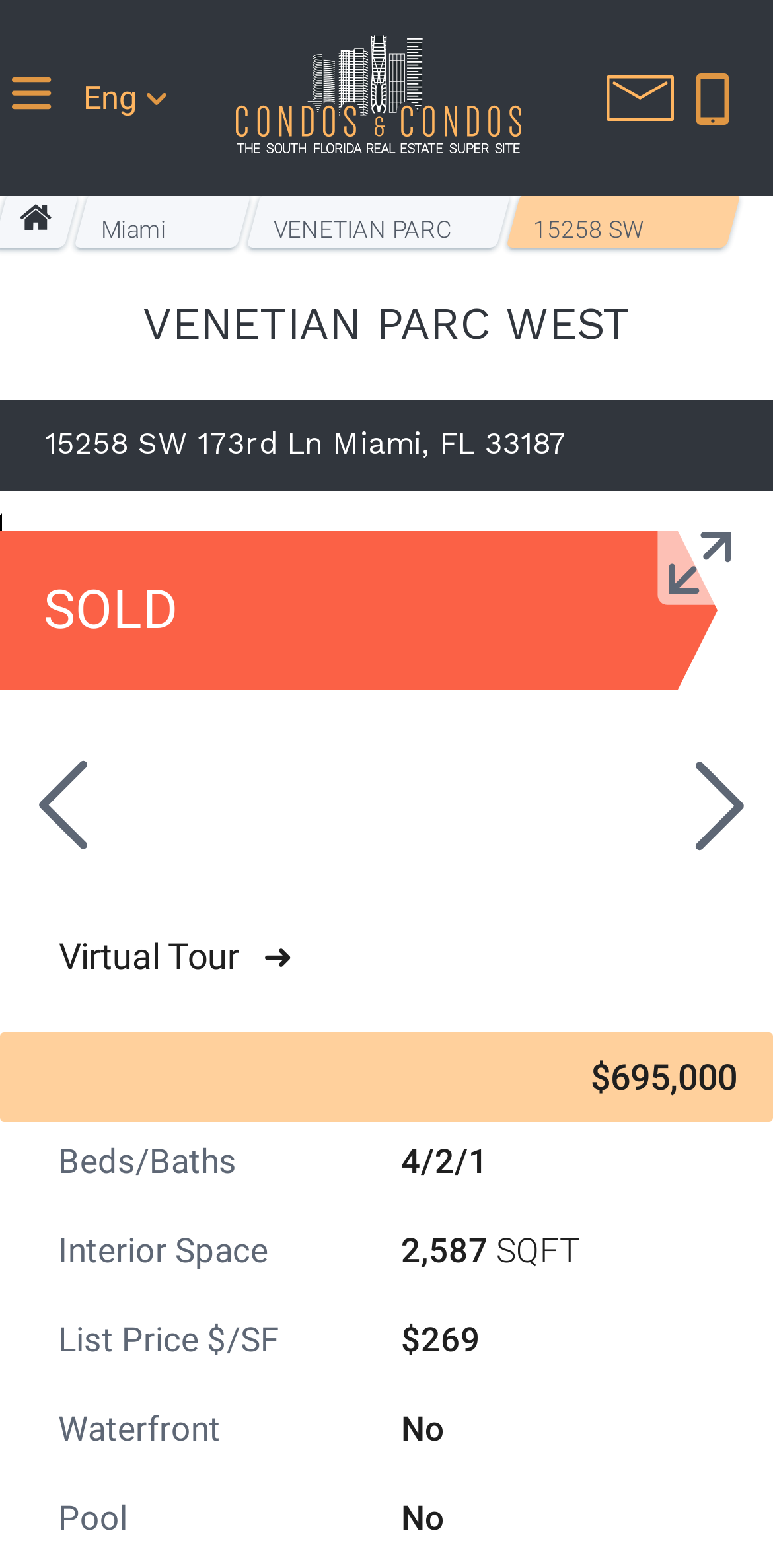Please analyze the image and give a detailed answer to the question:
How many bedrooms does the luxury home have?

The number of bedrooms can be found in the table with the heading 'Beds/Baths', where it is listed as '4/2/1', indicating 4 bedrooms.